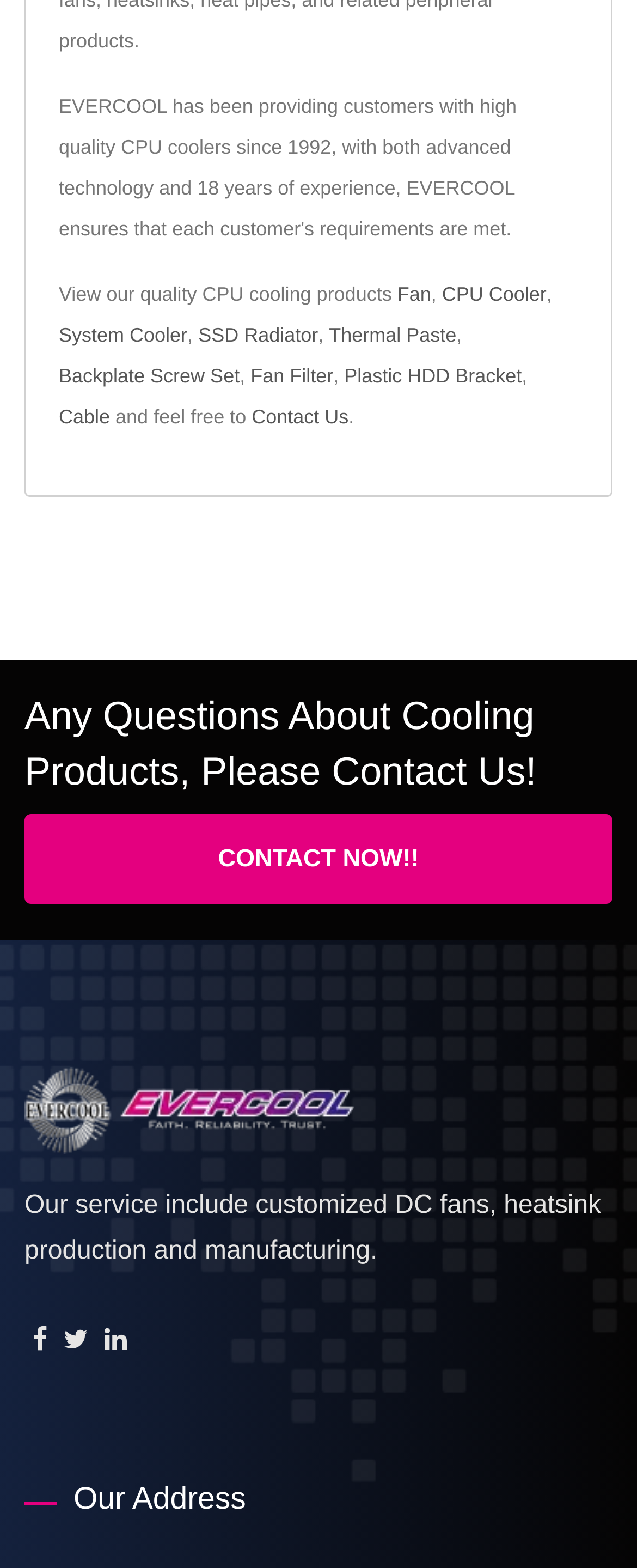Consider the image and give a detailed and elaborate answer to the question: 
What types of cooling products are offered?

Based on the links provided on the webpage, it appears that the website offers various types of cooling products, including CPU coolers, fans, system coolers, SSD radiators, thermal paste, and more.